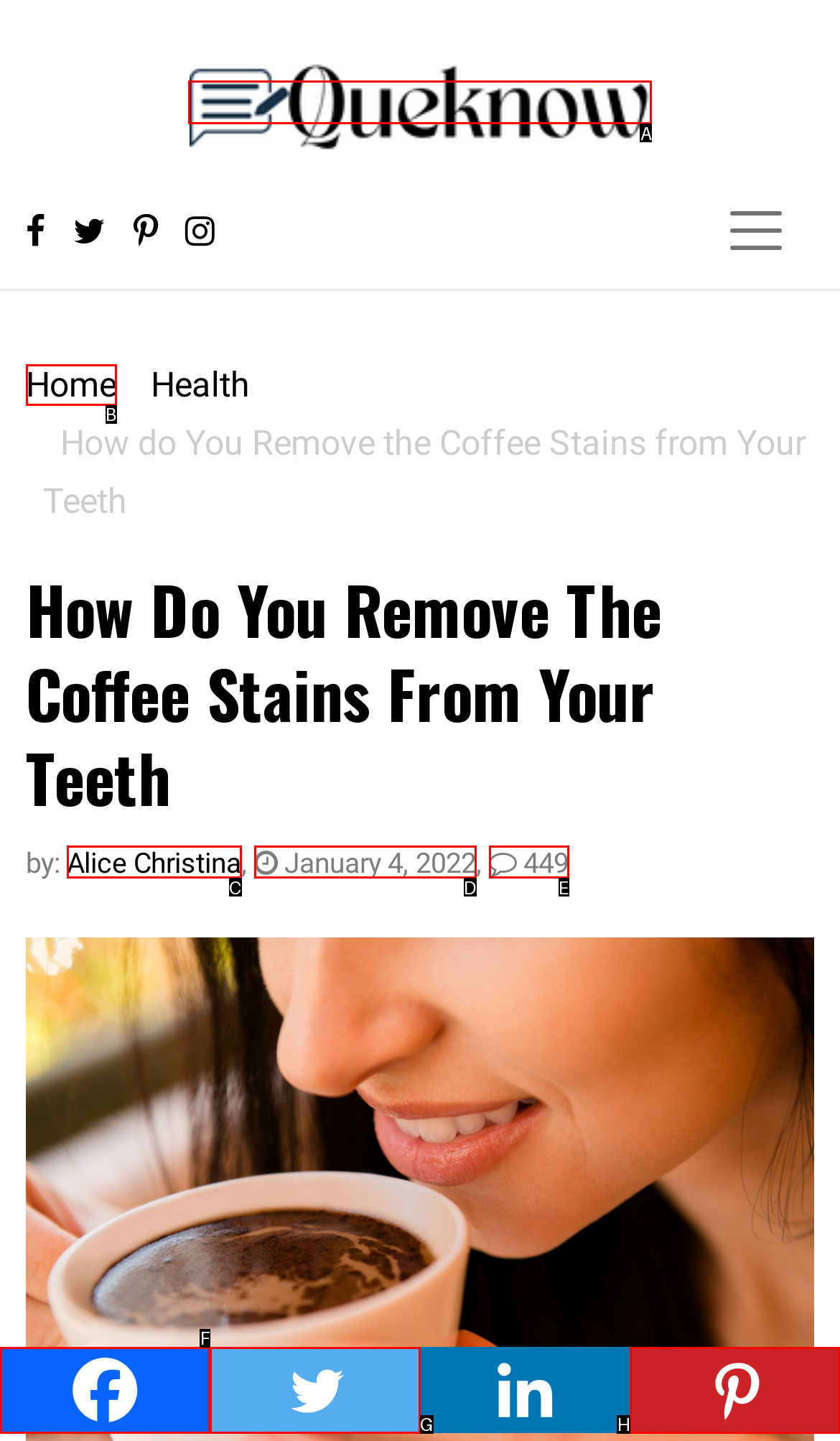Choose the HTML element you need to click to achieve the following task: Click the Queknow logo
Respond with the letter of the selected option from the given choices directly.

A